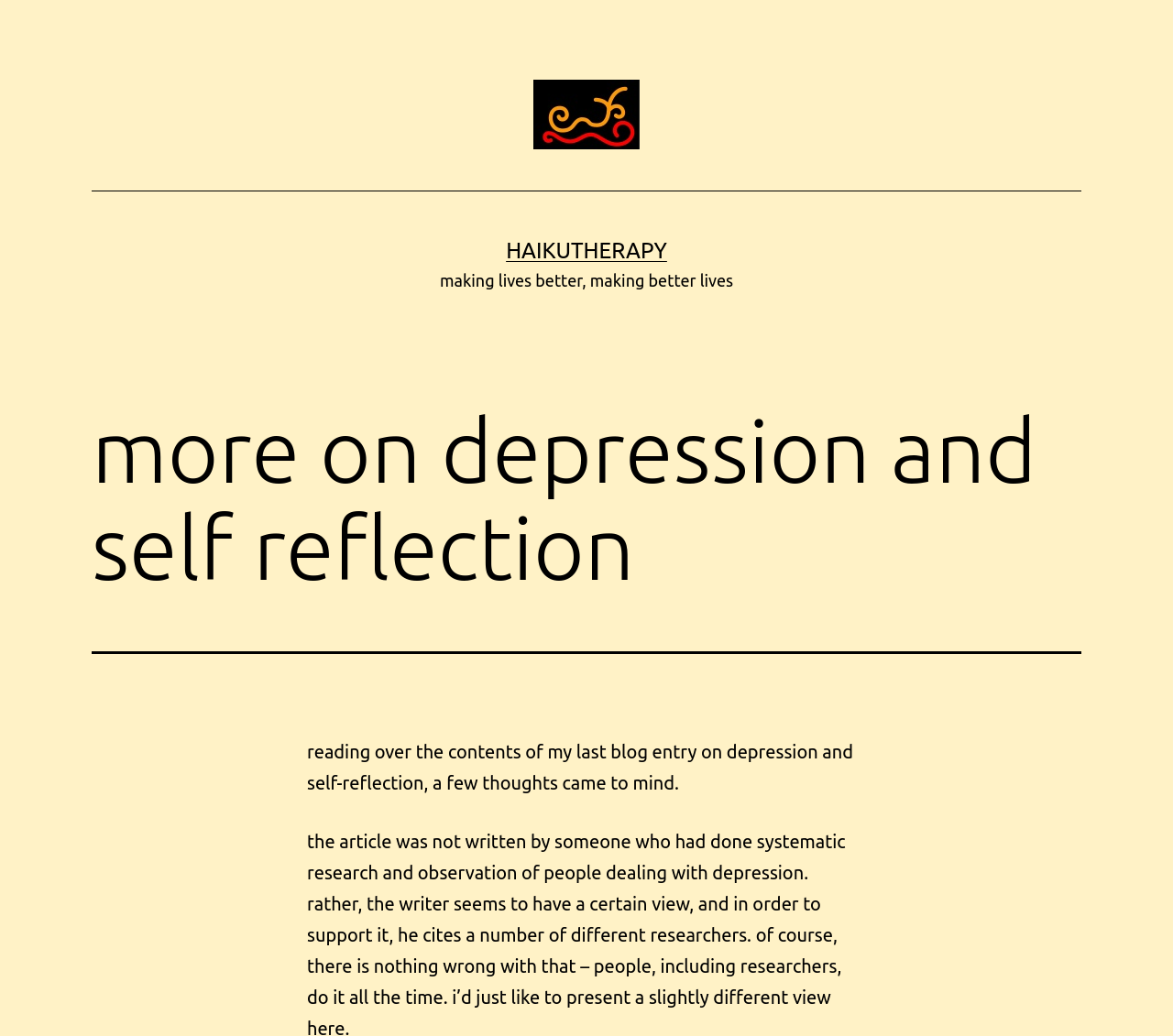Identify the text that serves as the heading for the webpage and generate it.

more on depression and self reflection